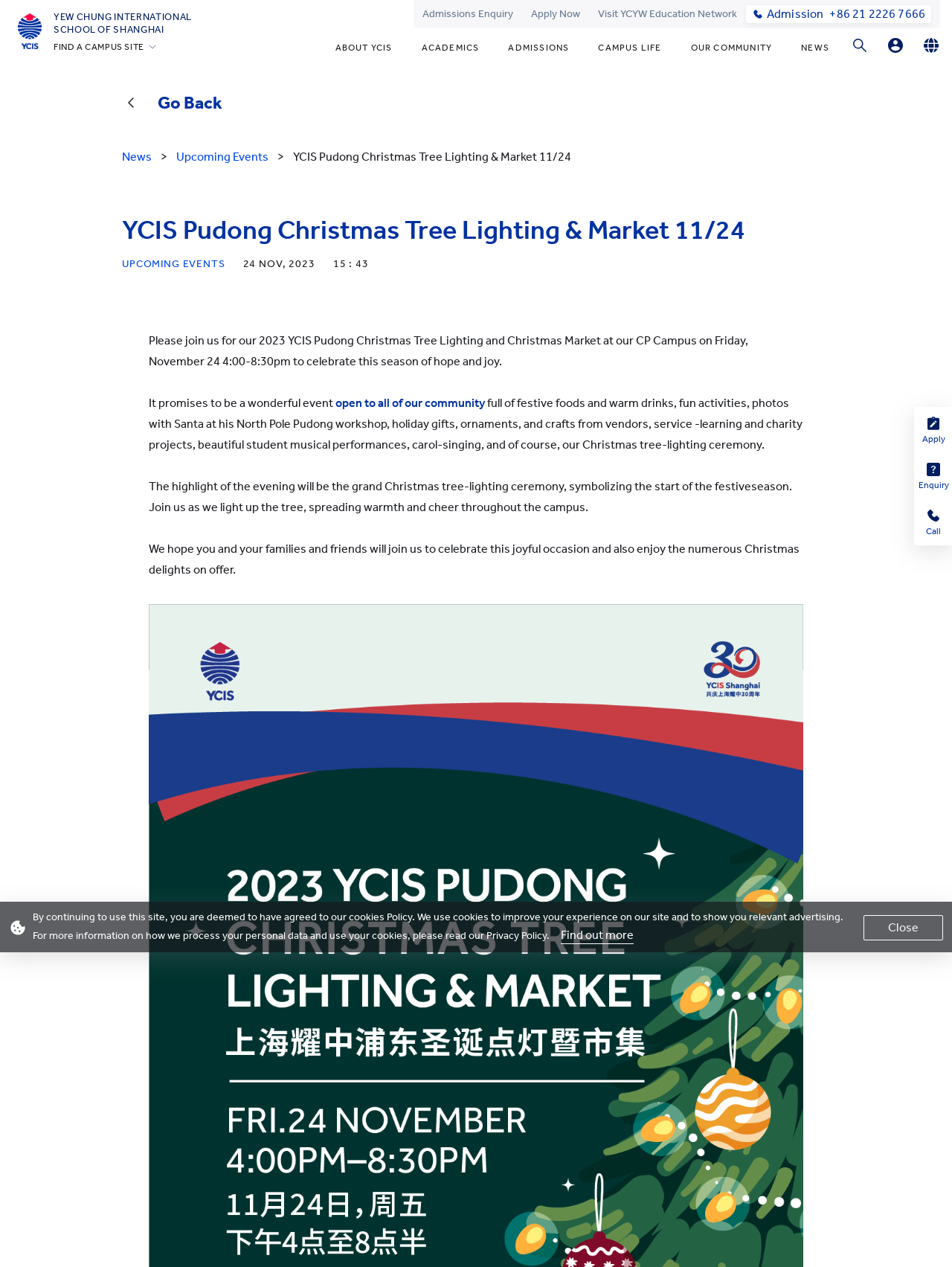Find the bounding box coordinates of the clickable area that will achieve the following instruction: "Switch to English language".

[0.923, 0.043, 0.994, 0.069]